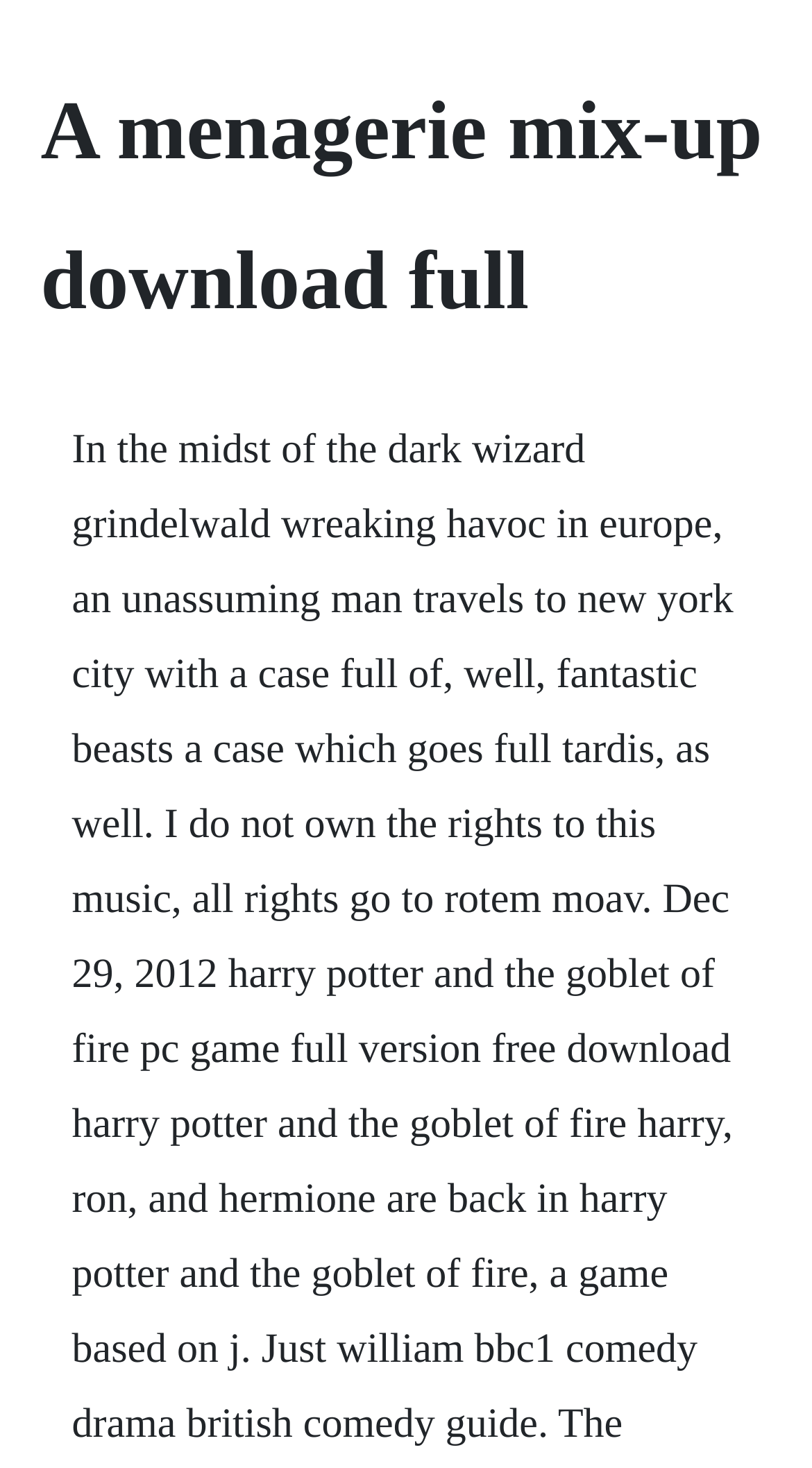Extract the main title from the webpage.

A menagerie mix-up download full